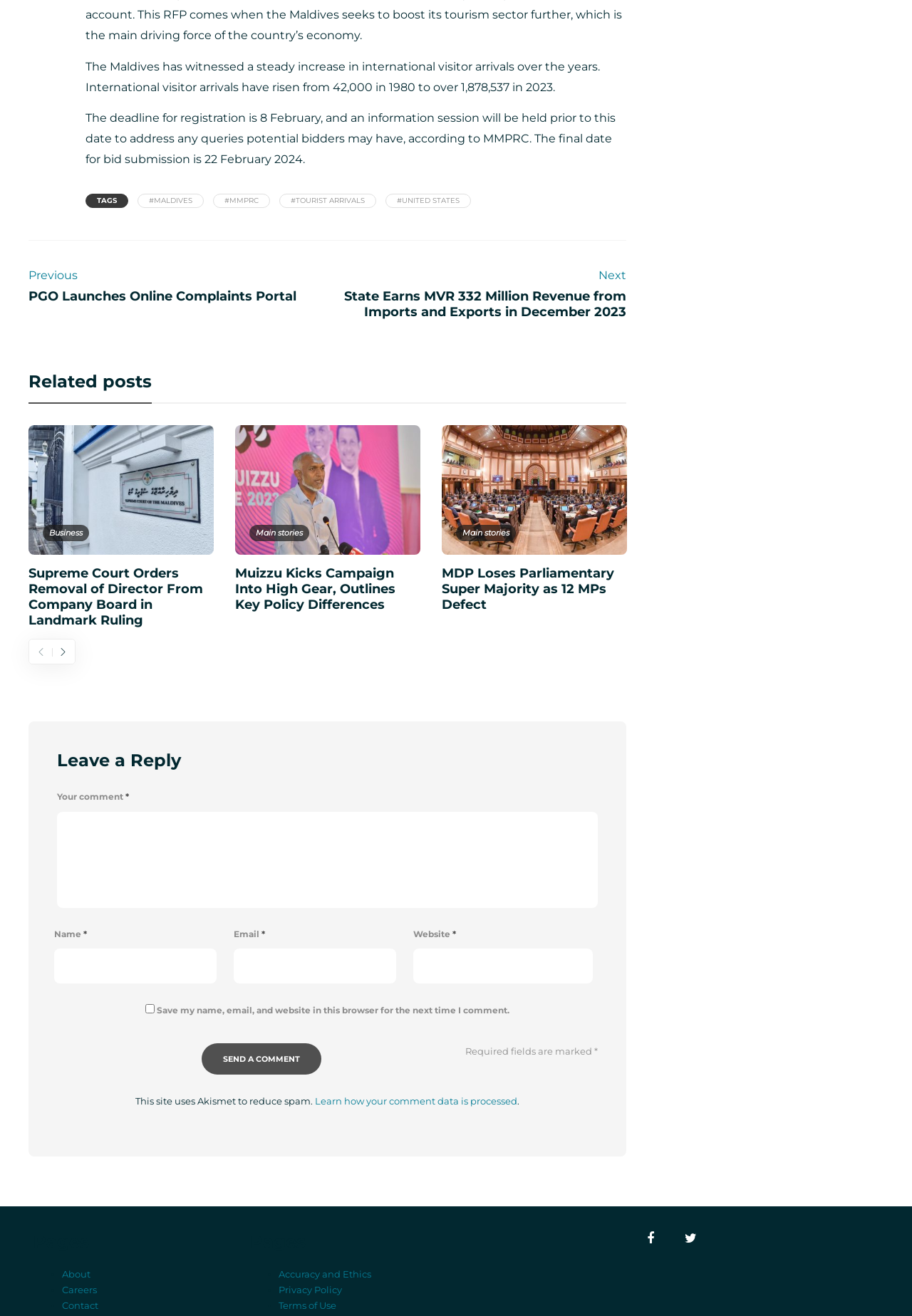Please identify the bounding box coordinates of the region to click in order to complete the given instruction: "Click on the 'About' page". The coordinates should be four float numbers between 0 and 1, i.e., [left, top, right, bottom].

[0.068, 0.964, 0.099, 0.972]